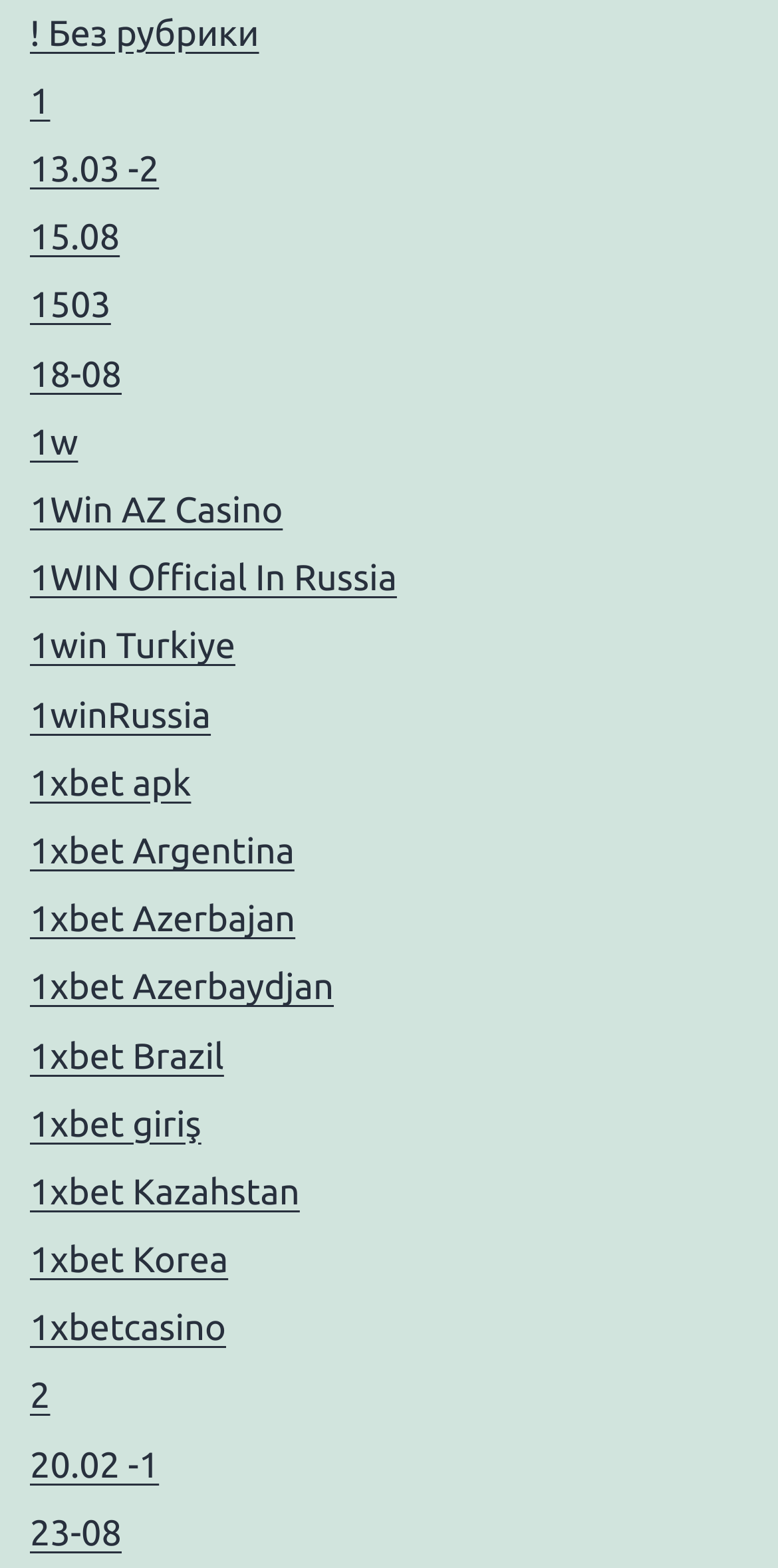Specify the bounding box coordinates of the element's region that should be clicked to achieve the following instruction: "view 23-08". The bounding box coordinates consist of four float numbers between 0 and 1, in the format [left, top, right, bottom].

[0.038, 0.965, 0.156, 0.99]